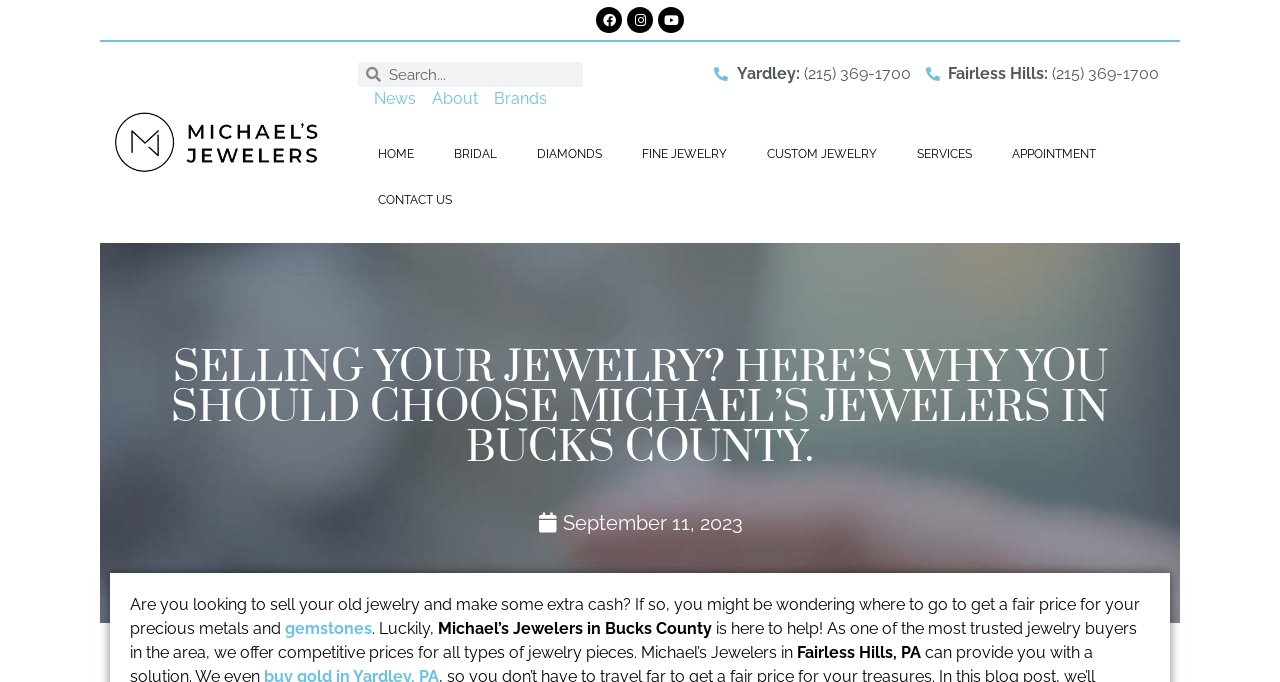Please locate the bounding box coordinates of the element that needs to be clicked to achieve the following instruction: "Learn about custom jewelry". The coordinates should be four float numbers between 0 and 1, i.e., [left, top, right, bottom].

[0.583, 0.192, 0.7, 0.26]